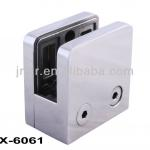Convey a detailed narrative of what is depicted in the image.

The image displays a polished stainless steel glass door clamp, specifically model X-6061. This compact and modern accessory is designed to securely hold glass panels in place, making it ideal for various architectural applications, including doors and railings. The clean lines and sleek finish of the clamp highlight its aesthetic appeal as well as its functionality. Its durable construction ensures a long-lasting, high-quality performance, enhancing both safety and style in your glass installations.